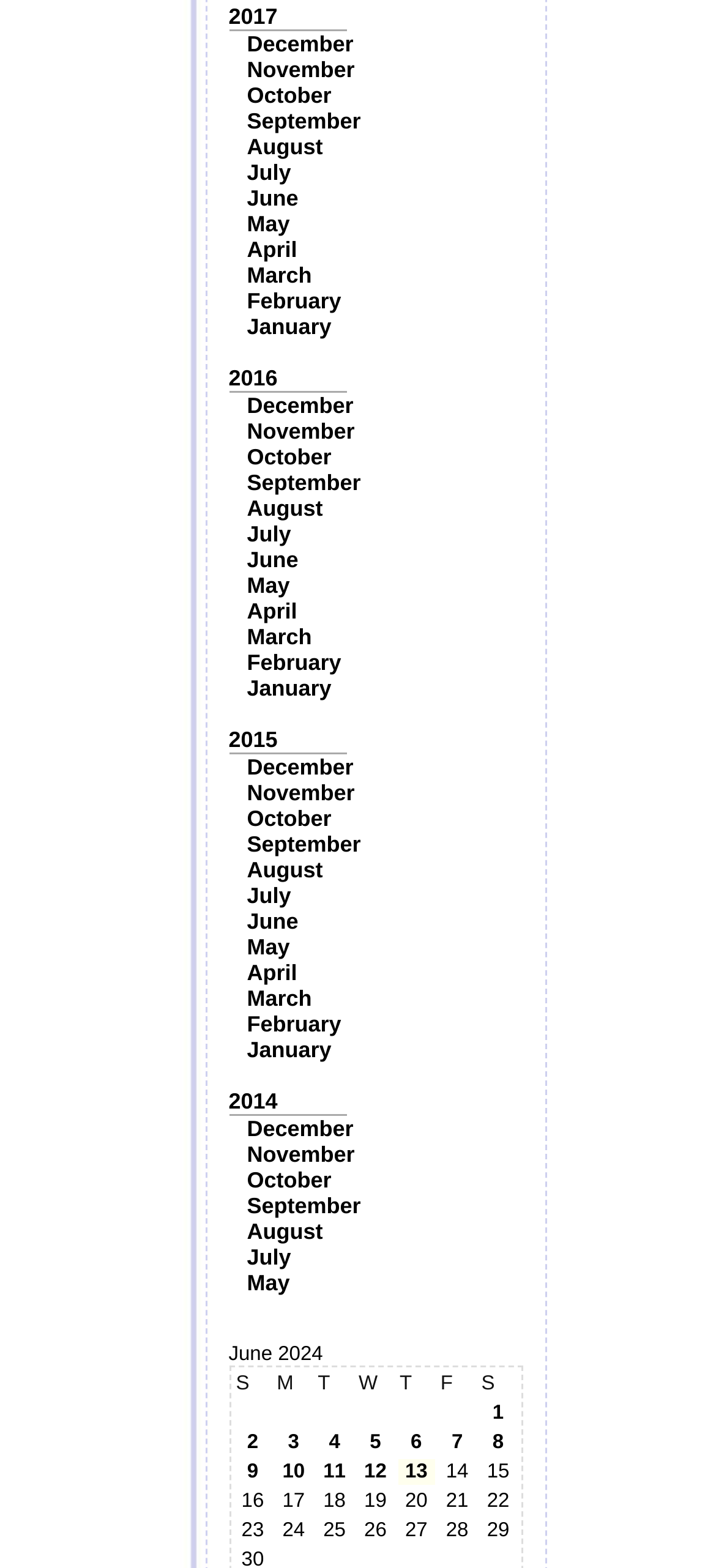Determine the bounding box for the UI element that matches this description: "April".

[0.345, 0.612, 0.415, 0.629]